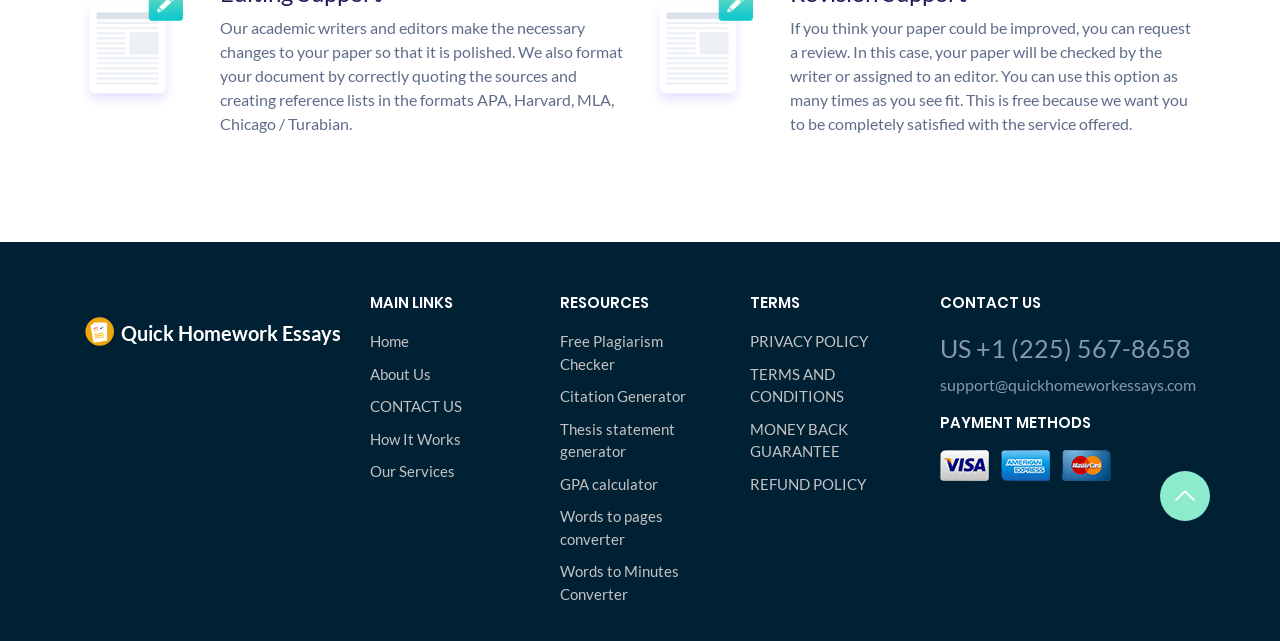Please identify the bounding box coordinates of the clickable region that I should interact with to perform the following instruction: "Use the 'Free Plagiarism Checker'". The coordinates should be expressed as four float numbers between 0 and 1, i.e., [left, top, right, bottom].

[0.438, 0.515, 0.562, 0.585]